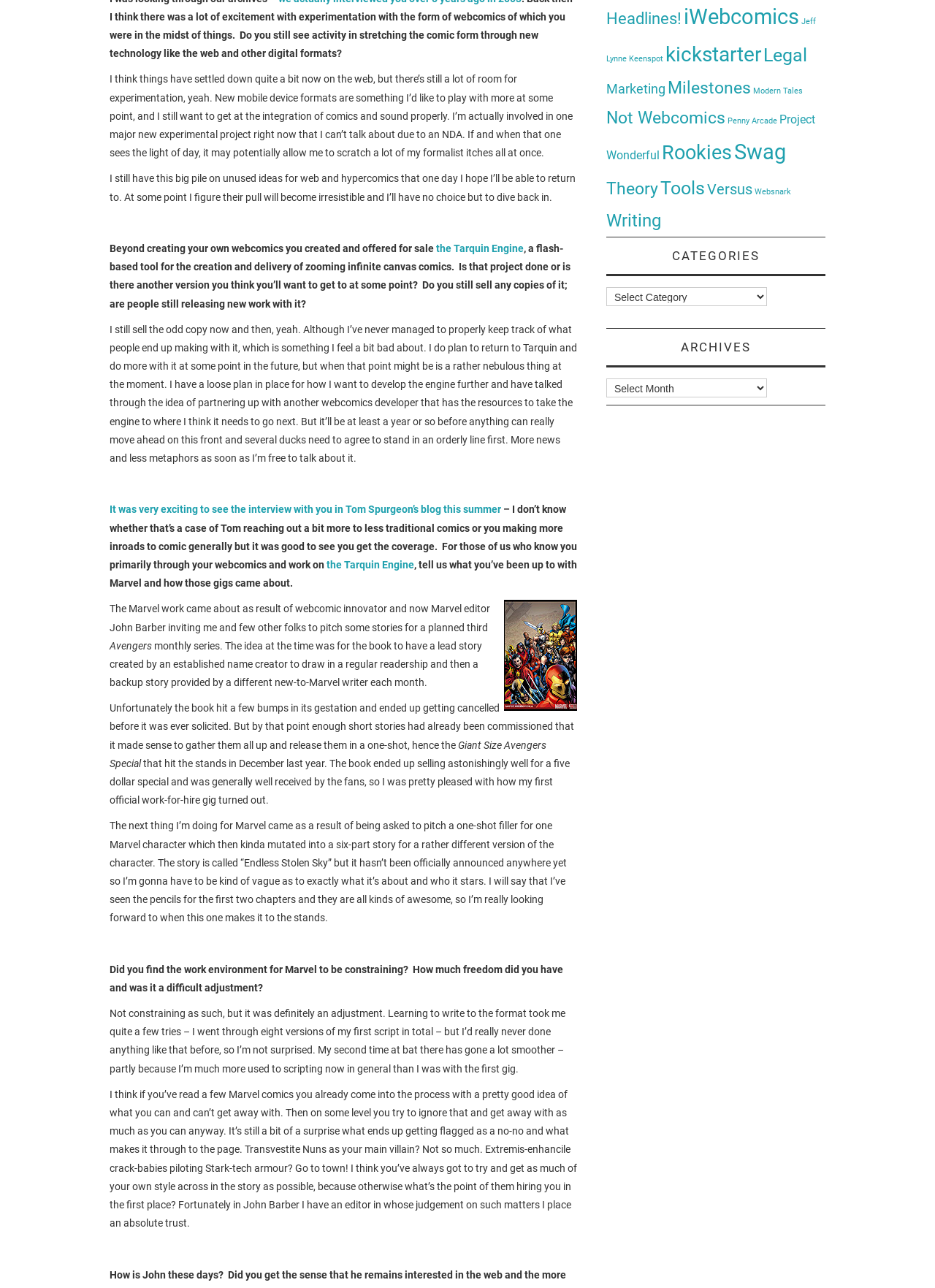Using the description "the Tarquin Engine", locate and provide the bounding box of the UI element.

[0.466, 0.188, 0.56, 0.197]